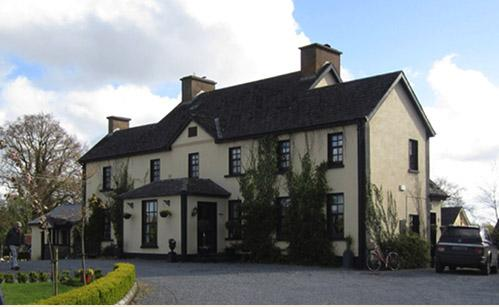Provide a thorough description of the image presented.

The image depicts "Charlotte's Way," formerly known as "Hill House," a charming bed and breakfast located in Ireland. This picturesque two-story residence features a cream-colored facade adorned with dark window frames, creating a striking contrast. The structure is flanked by lush greenery and modest gardens that enhance its welcoming appeal. A gravel driveway leads to the entrance, flanked by tasteful landscaping and a few bicycles parked nearby, hinting at a serene and quaint atmosphere. This establishment holds historical significance as it was once home to Arthur Bell Nicholls, the husband of famed author Charlotte Brontë. Visitors can enjoy a warm welcome and a glimpse into the literary history of the area while staying in this cozy B&B.